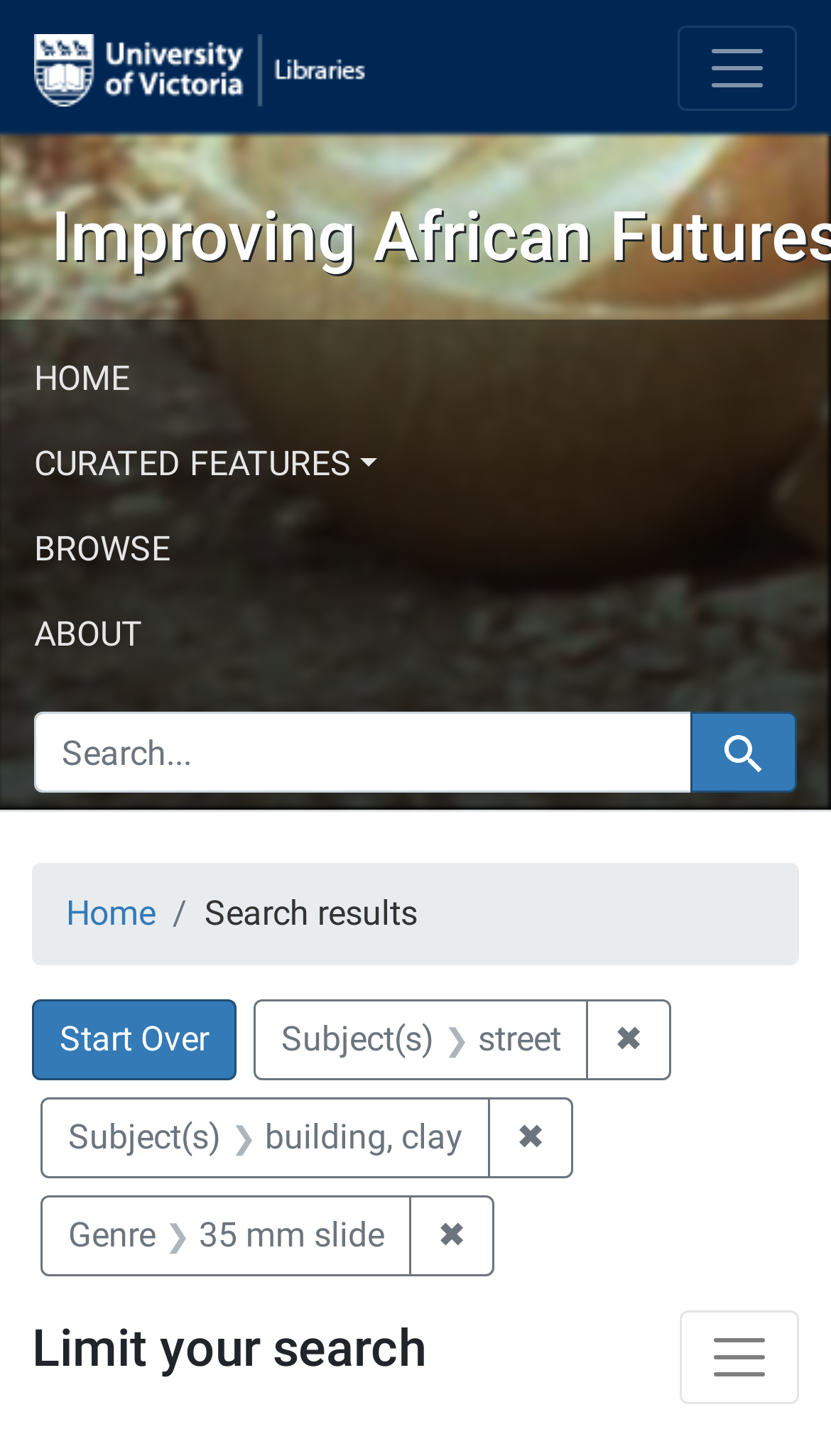What can be done with the search constraints? Please answer the question using a single word or phrase based on the image.

remove them